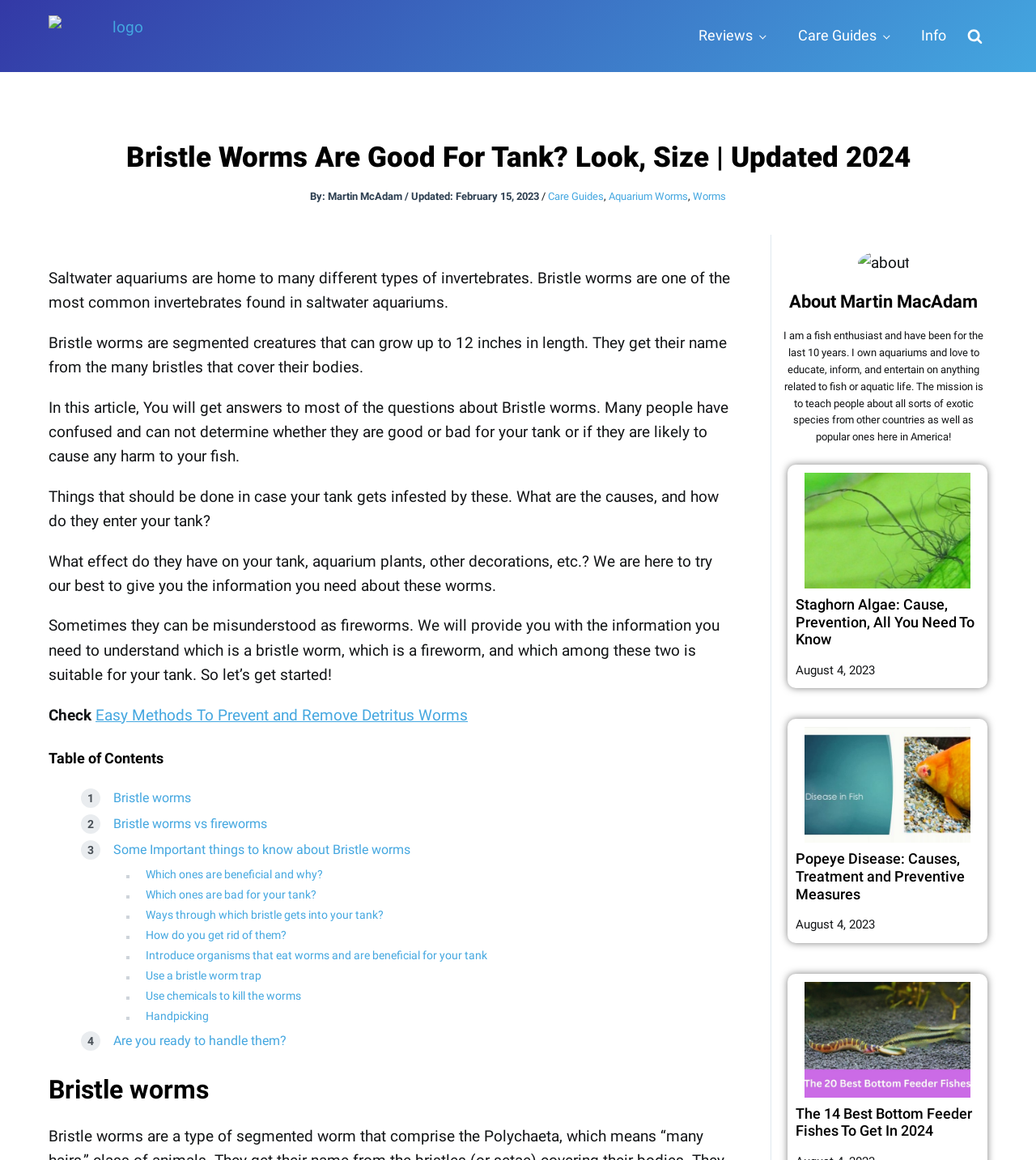Find the bounding box coordinates of the area to click in order to follow the instruction: "Read about 'Bristle worms vs fireworms'".

[0.109, 0.703, 0.258, 0.717]